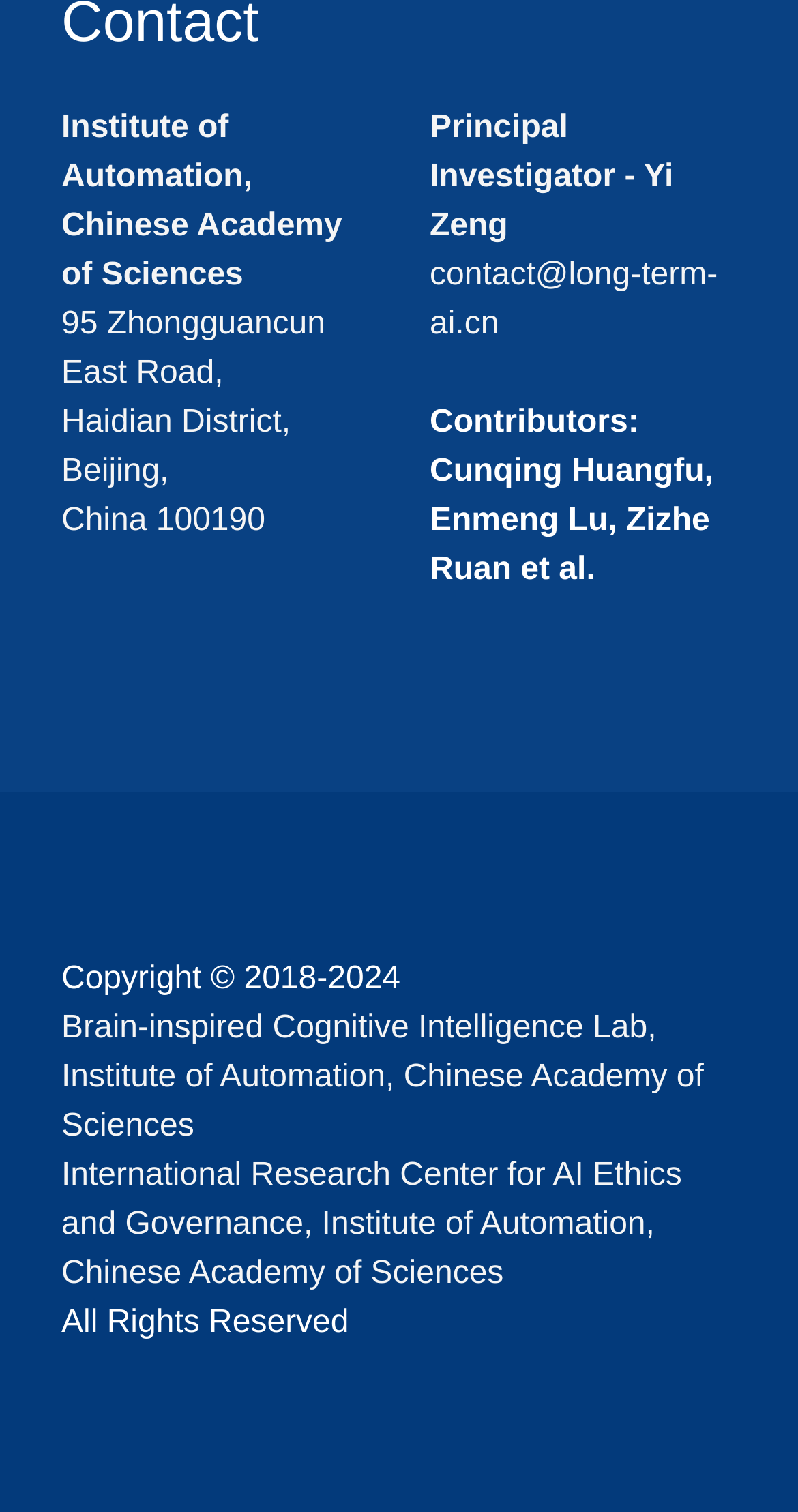Refer to the image and provide a thorough answer to this question:
What is the name of the lab?

I found the lab's name by looking at the link element with the text 'Brain-inspired Cognitive Intelligence Lab, Institute of Automation, Chinese Academy of Sciences' which is located at the bottom of the webpage, indicating it's a related entity to the institute.